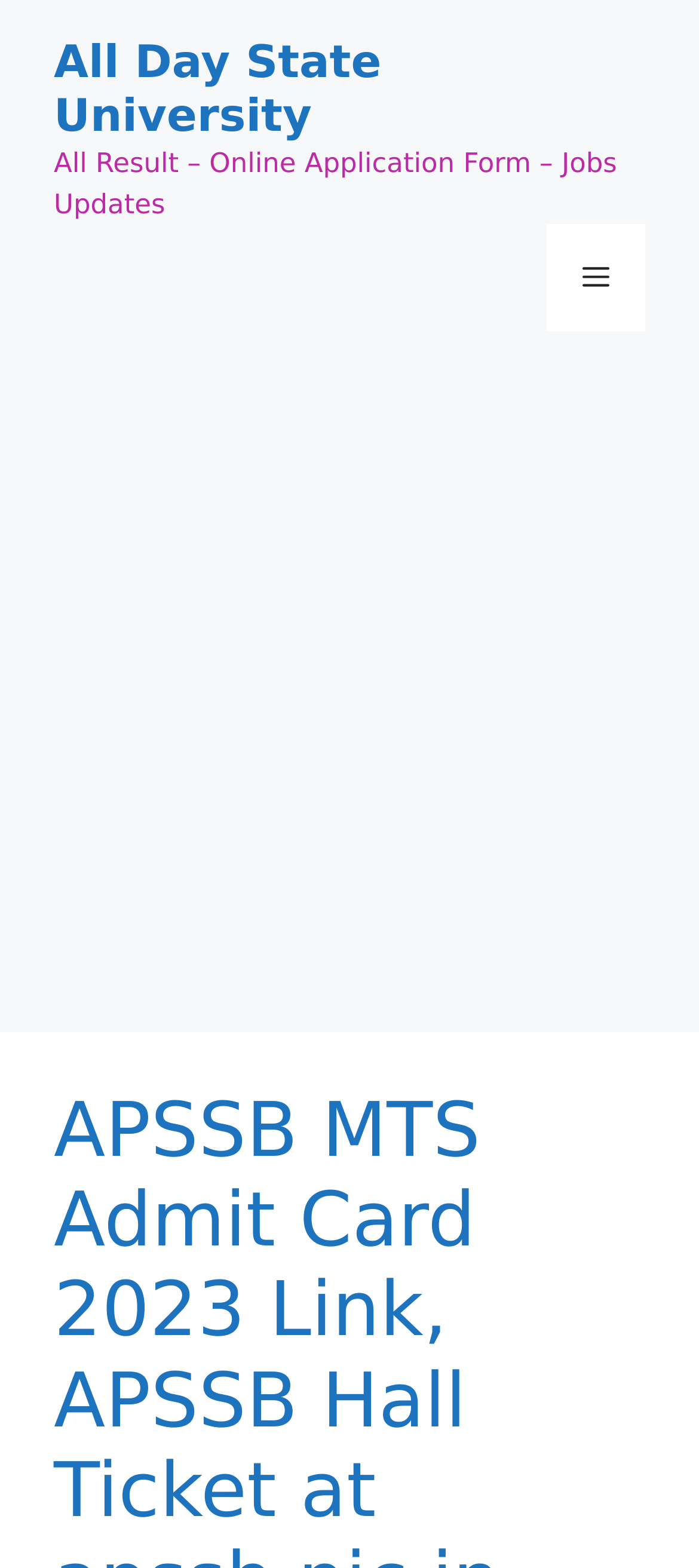Can you find and generate the webpage's heading?

APSSB MTS Admit Card 2023 Link, APSSB Hall Ticket at apssb.nic.in